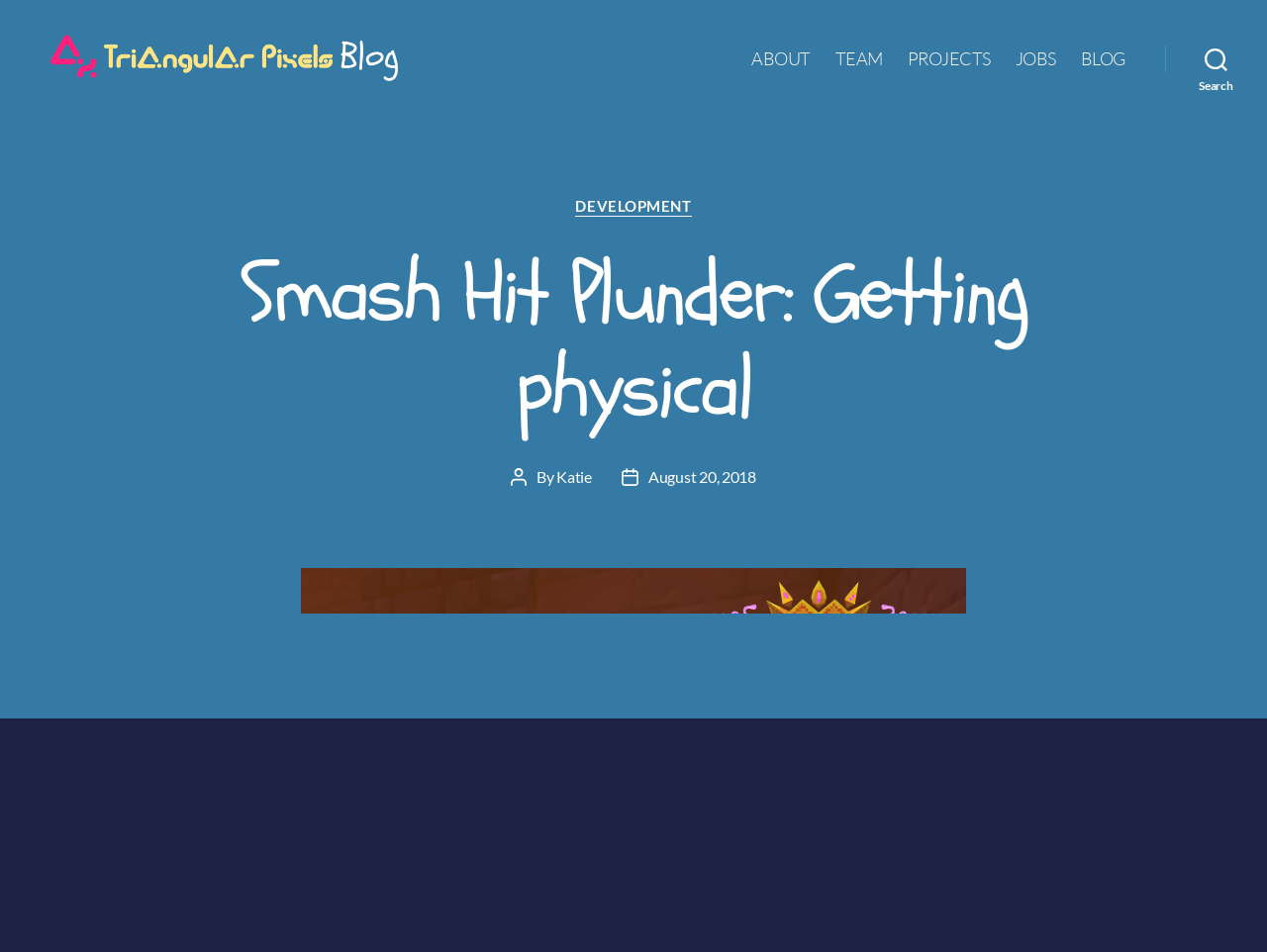Refer to the screenshot and answer the following question in detail:
How many navigation links are there?

The navigation links are located horizontally across the top of the webpage. There are five links: 'ABOUT', 'TEAM', 'PROJECTS', 'JOBS', and 'BLOG'.